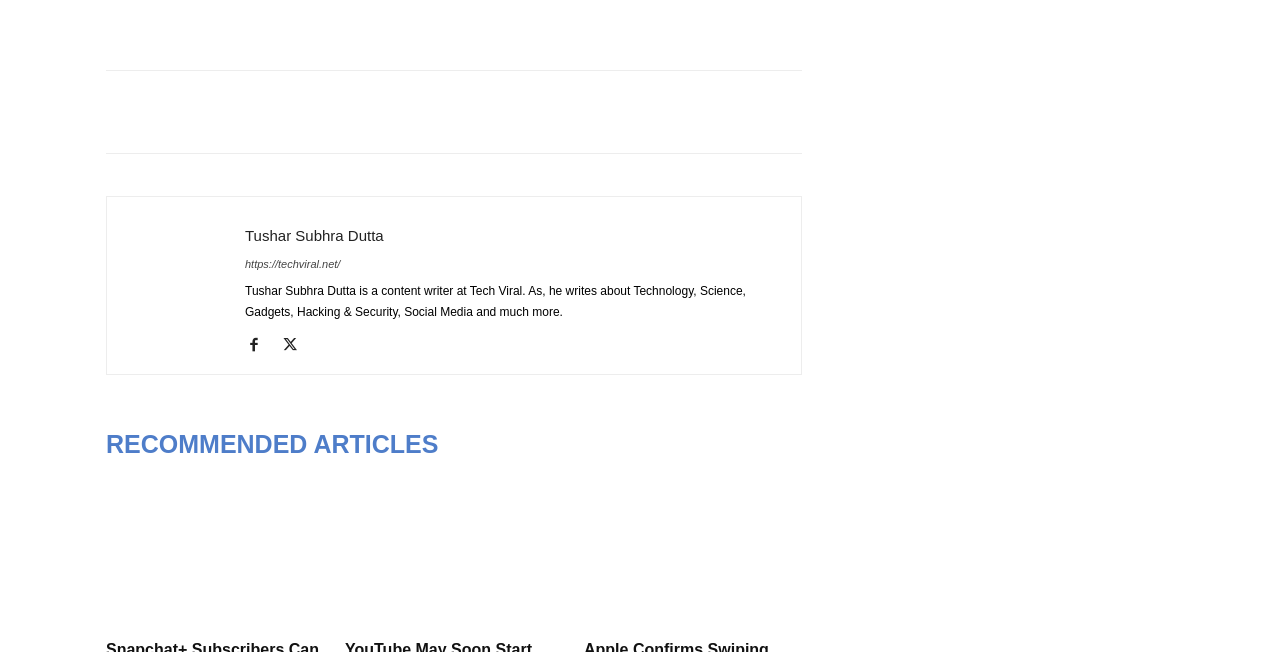Identify the bounding box coordinates for the region to click in order to carry out this instruction: "Share". Provide the coordinates using four float numbers between 0 and 1, formatted as [left, top, right, bottom].

[0.122, 0.164, 0.146, 0.183]